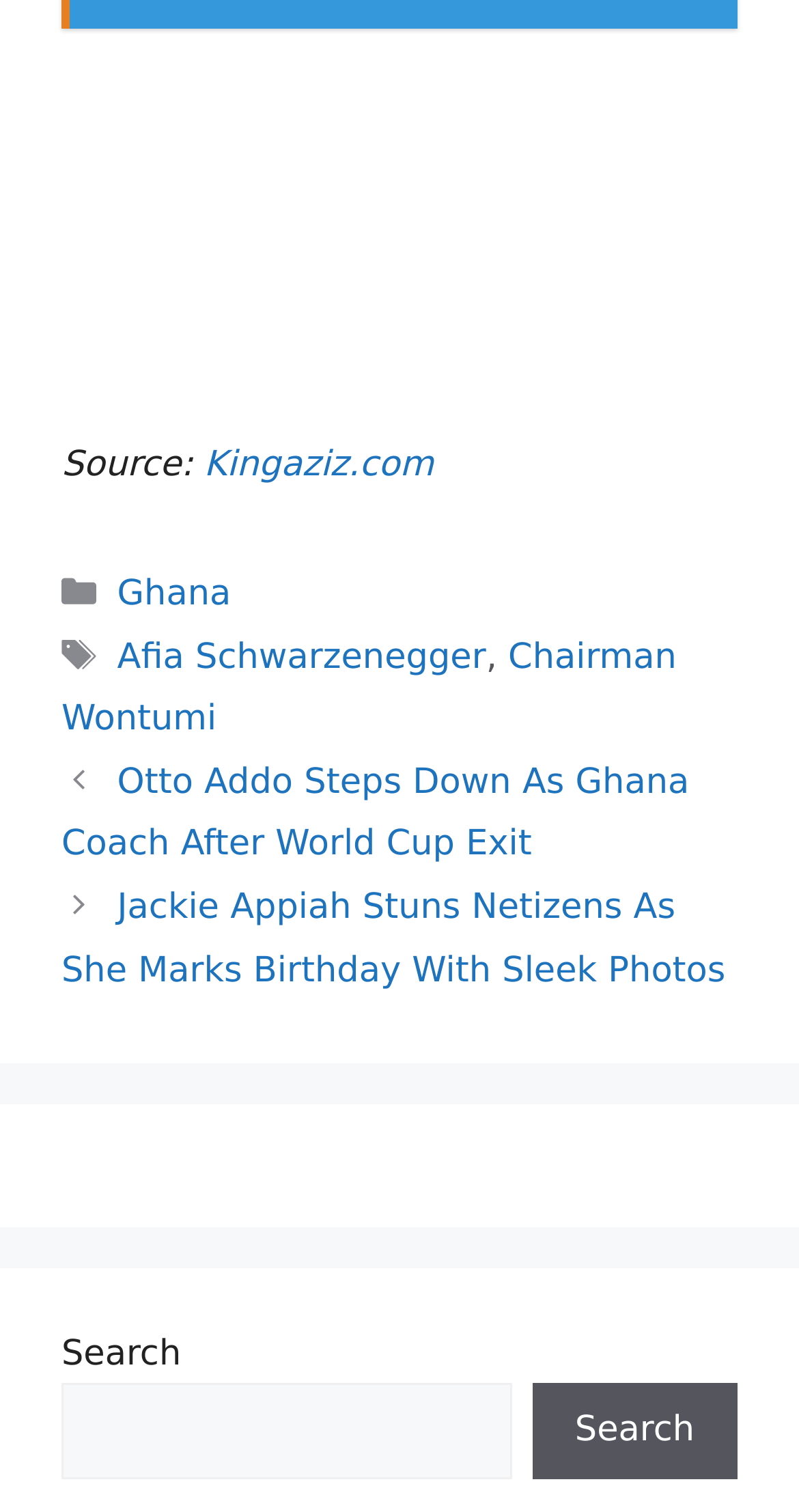What is the topic of the first post?
Look at the webpage screenshot and answer the question with a detailed explanation.

The first post is titled 'Otto Addo Steps Down As Ghana Coach After World Cup Exit', which suggests that the topic is related to sports, specifically football.